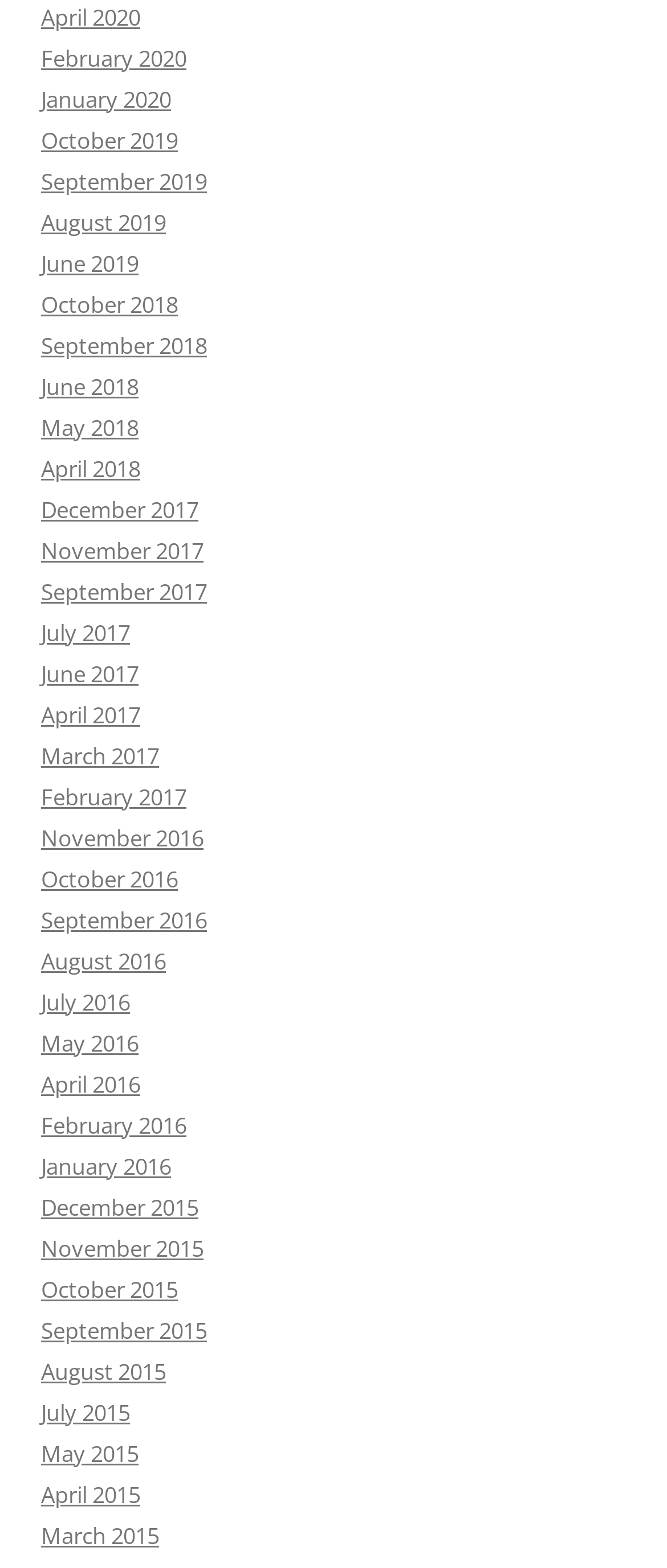Determine the bounding box coordinates of the section I need to click to execute the following instruction: "View October 2015". Provide the coordinates as four float numbers between 0 and 1, i.e., [left, top, right, bottom].

[0.062, 0.812, 0.267, 0.832]